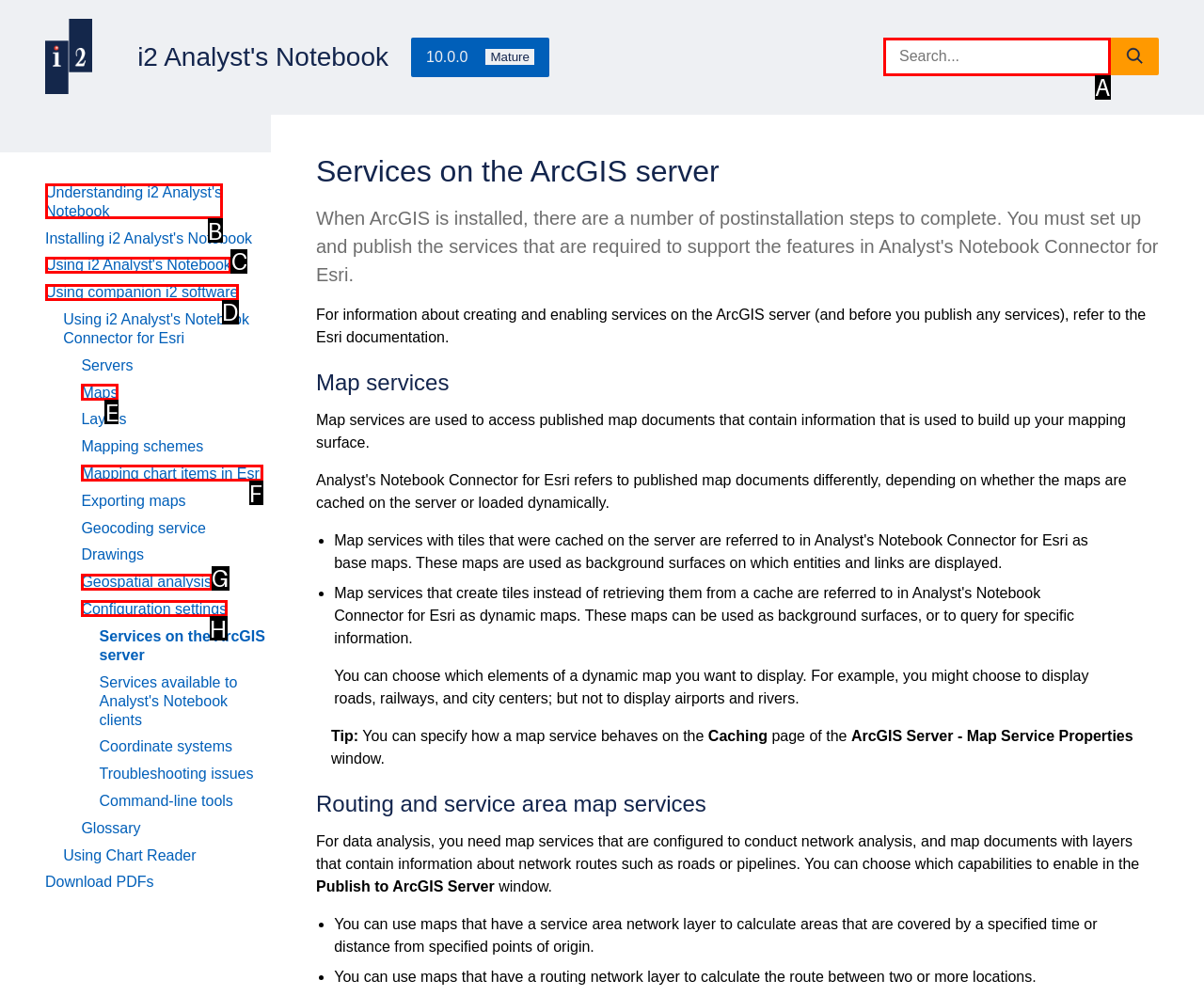Select the proper HTML element to perform the given task: Search for something Answer with the corresponding letter from the provided choices.

A